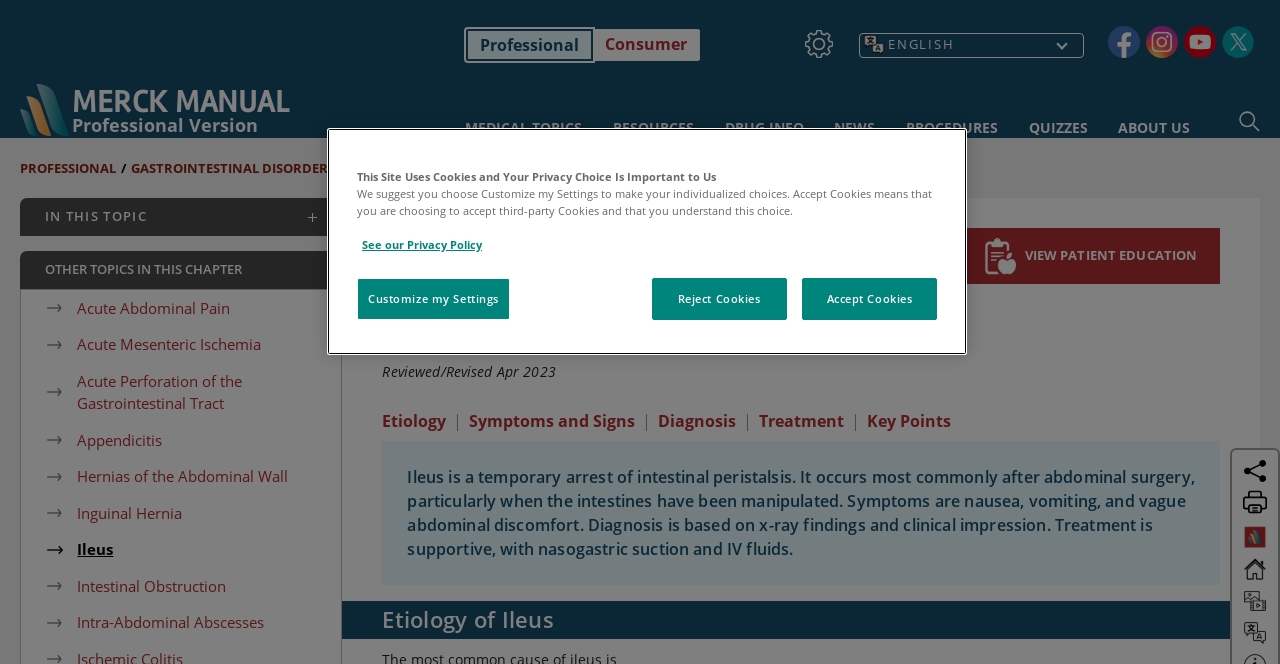What is the topic of the current webpage?
We need a detailed and exhaustive answer to the question. Please elaborate.

I found this by looking at the breadcrumb navigation, which shows 'Gastrointestinal Disorders' > 'Acute Abdomen and Surgical Gastroenterology' > 'Ileus'.